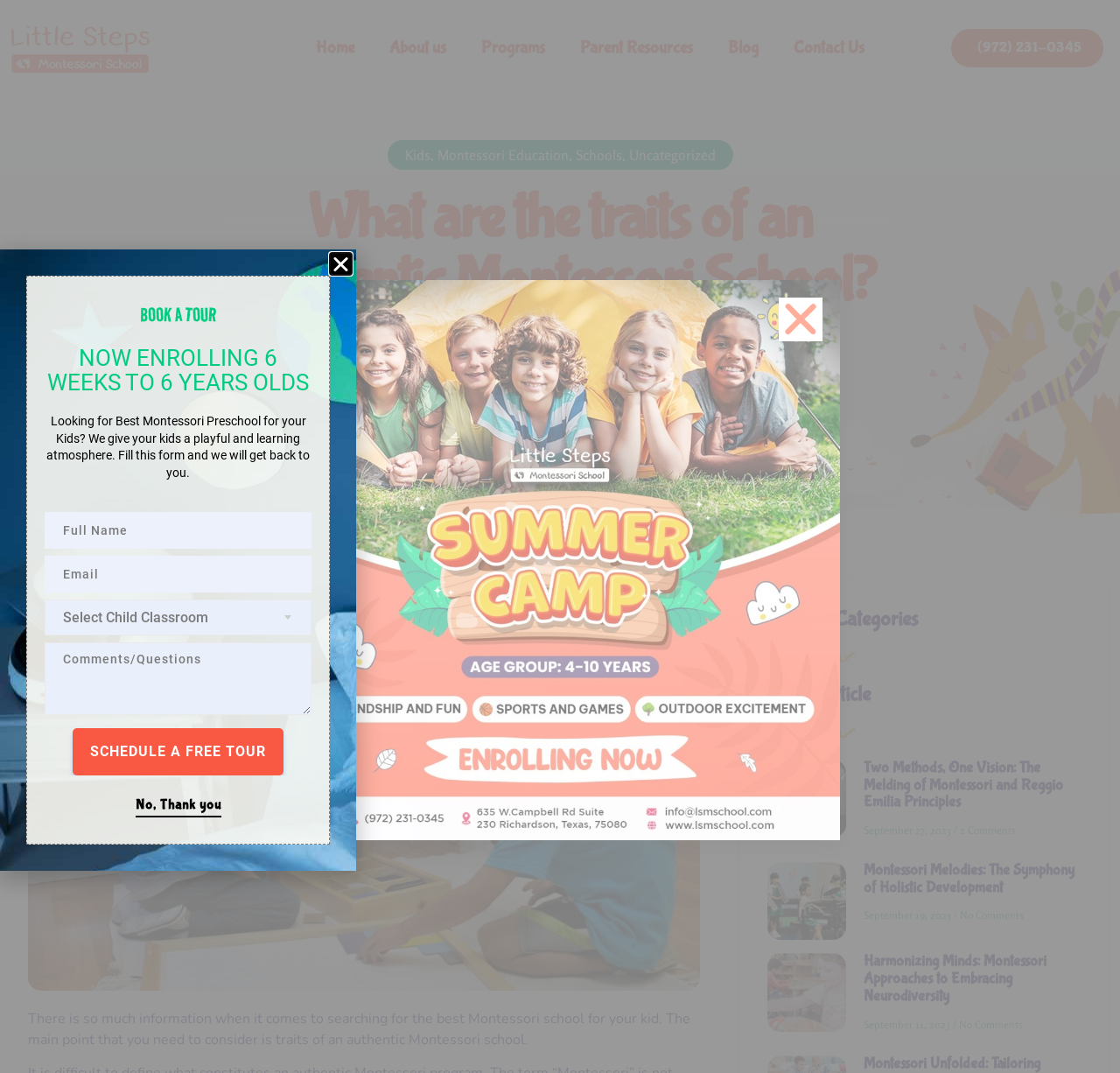Locate the bounding box coordinates of the clickable region to complete the following instruction: "Read the article 'Two Methods, One Vision: The Melding of Montessori and Reggio Emilia Principles'."

[0.771, 0.708, 0.965, 0.756]